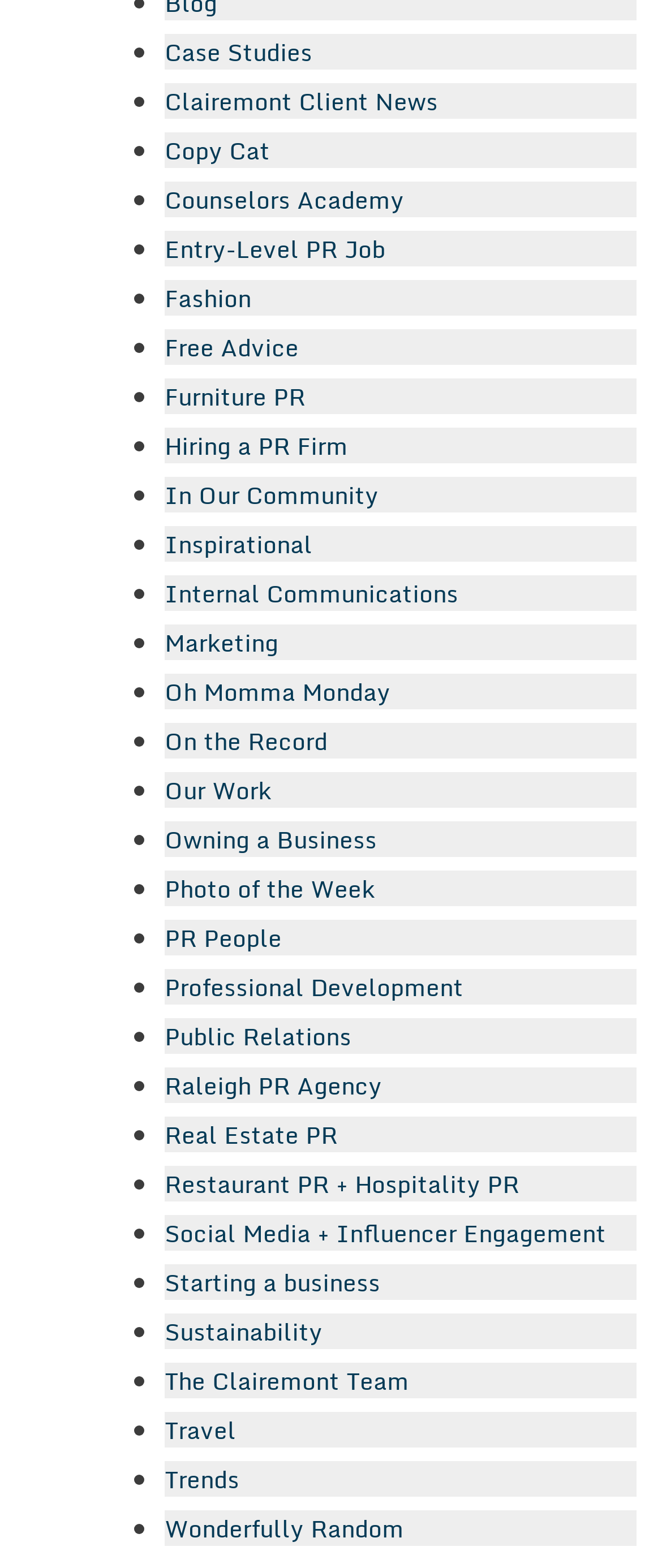What is the purpose of the ListMarkers '•' on the webpage?
Please answer the question with as much detail as possible using the screenshot.

The ListMarkers '•' on the webpage are used to separate each link, making it clear that they are individual items in a list, and providing a visual distinction between each link.